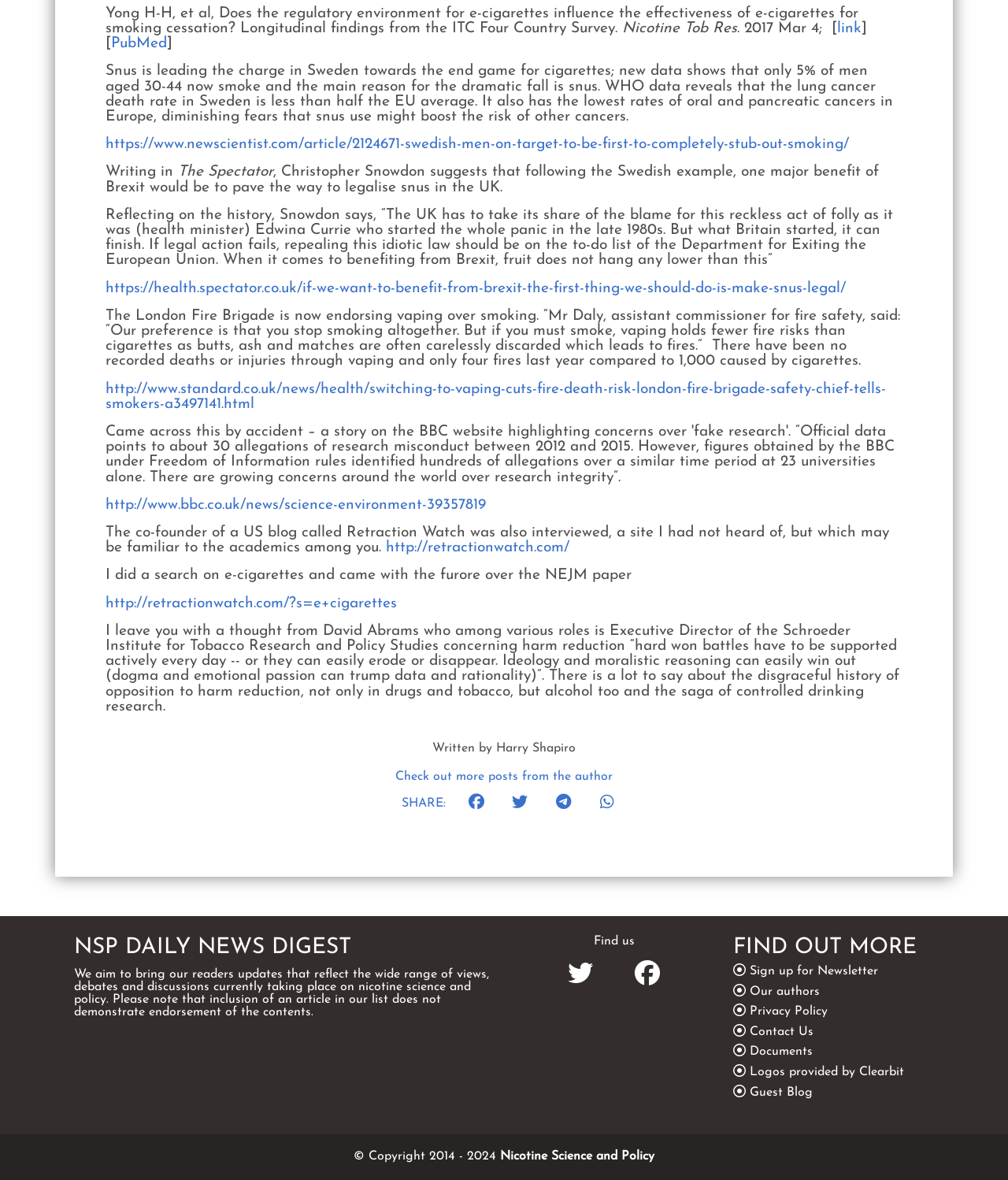Please mark the bounding box coordinates of the area that should be clicked to carry out the instruction: "Read the article about e-cigarettes for smoking cessation".

[0.105, 0.005, 0.852, 0.031]